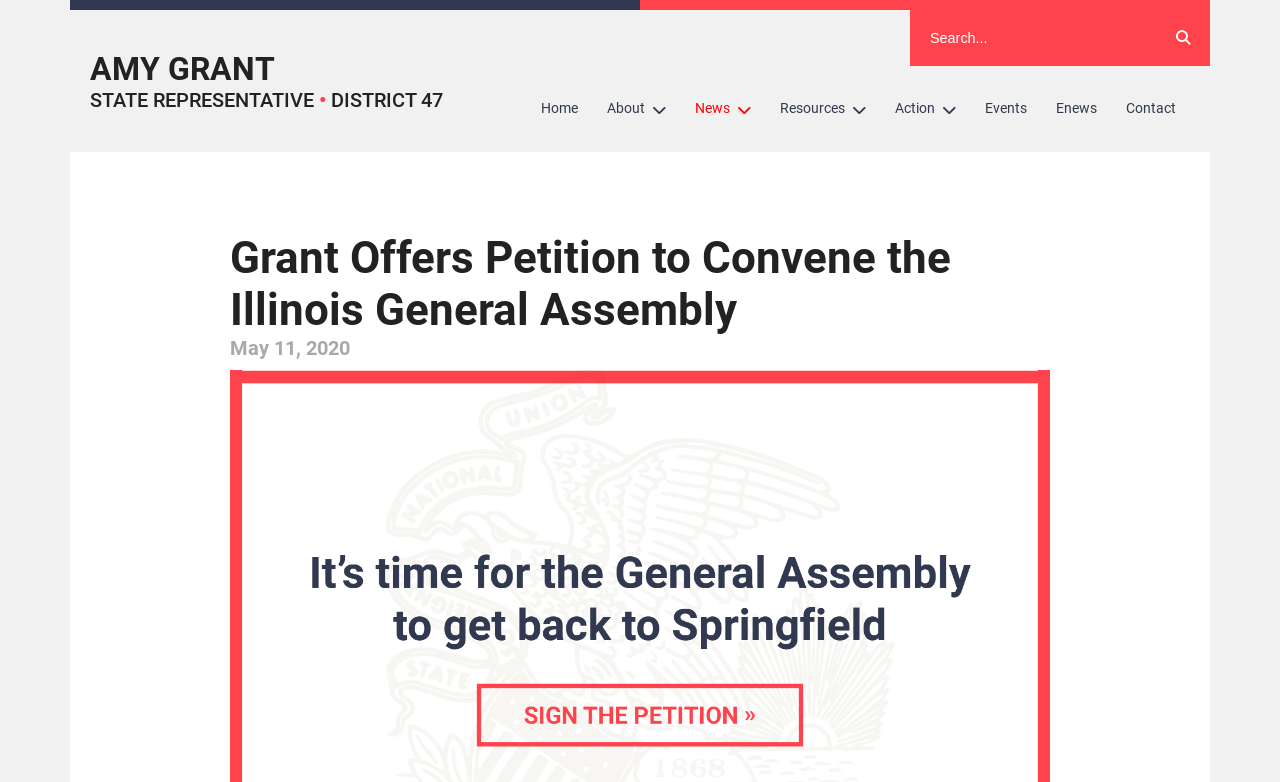What is the main heading displayed on the webpage? Please provide the text.

Grant Offers Petition to Convene the Illinois General Assembly